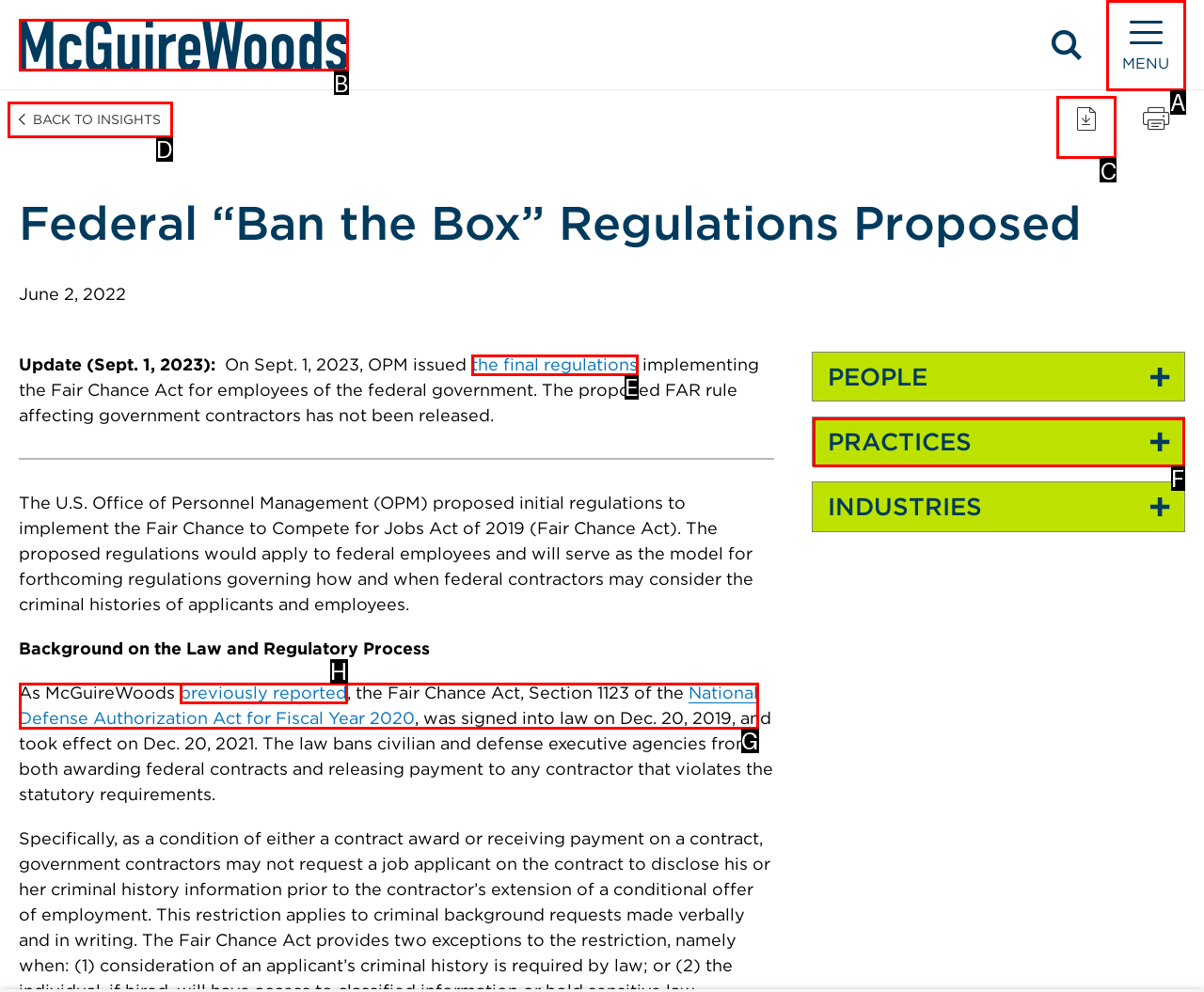Identify the correct choice to execute this task: Download the PDF
Respond with the letter corresponding to the right option from the available choices.

C